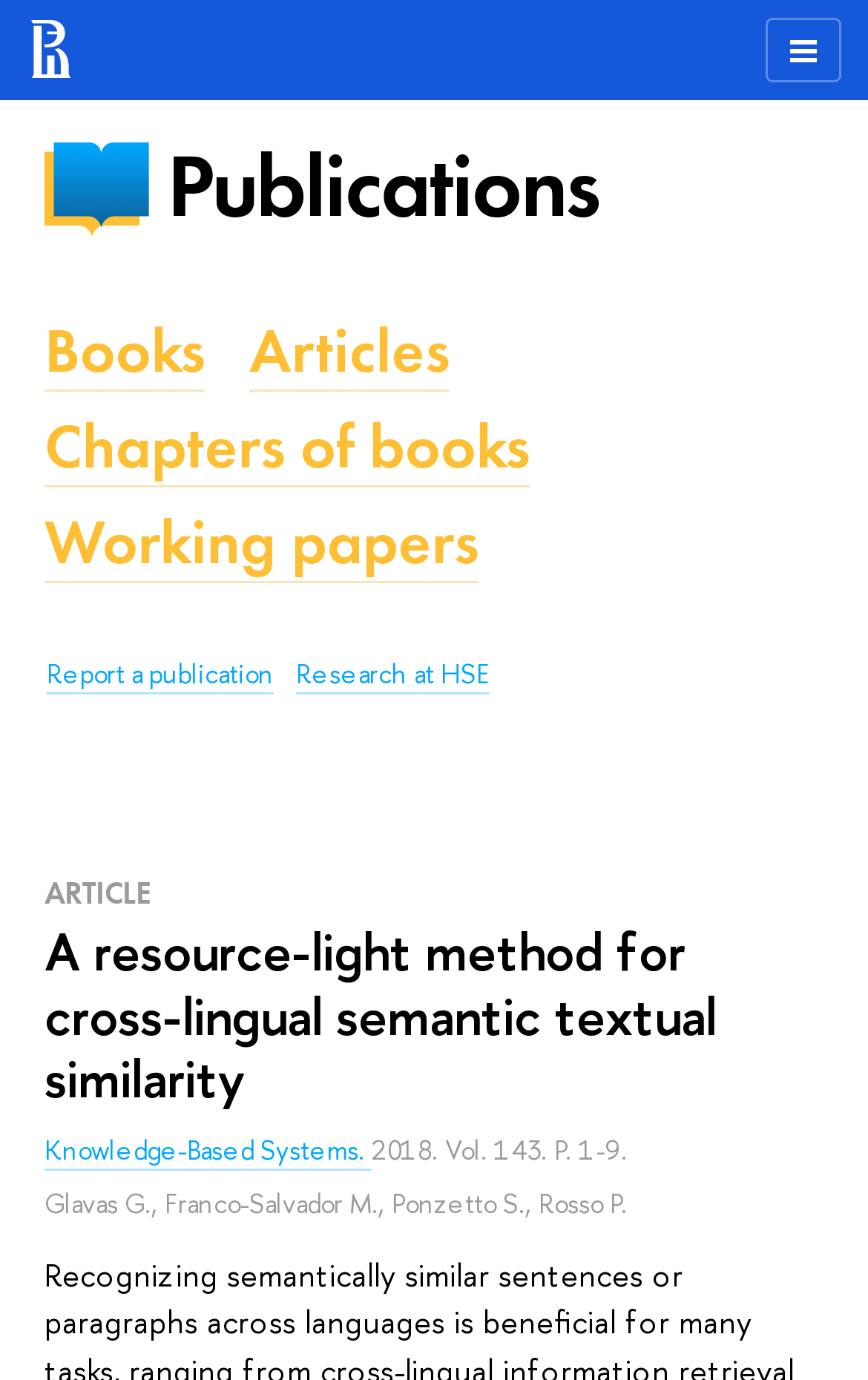Highlight the bounding box coordinates of the element you need to click to perform the following instruction: "Click the link to report a publication."

[0.054, 0.475, 0.315, 0.503]